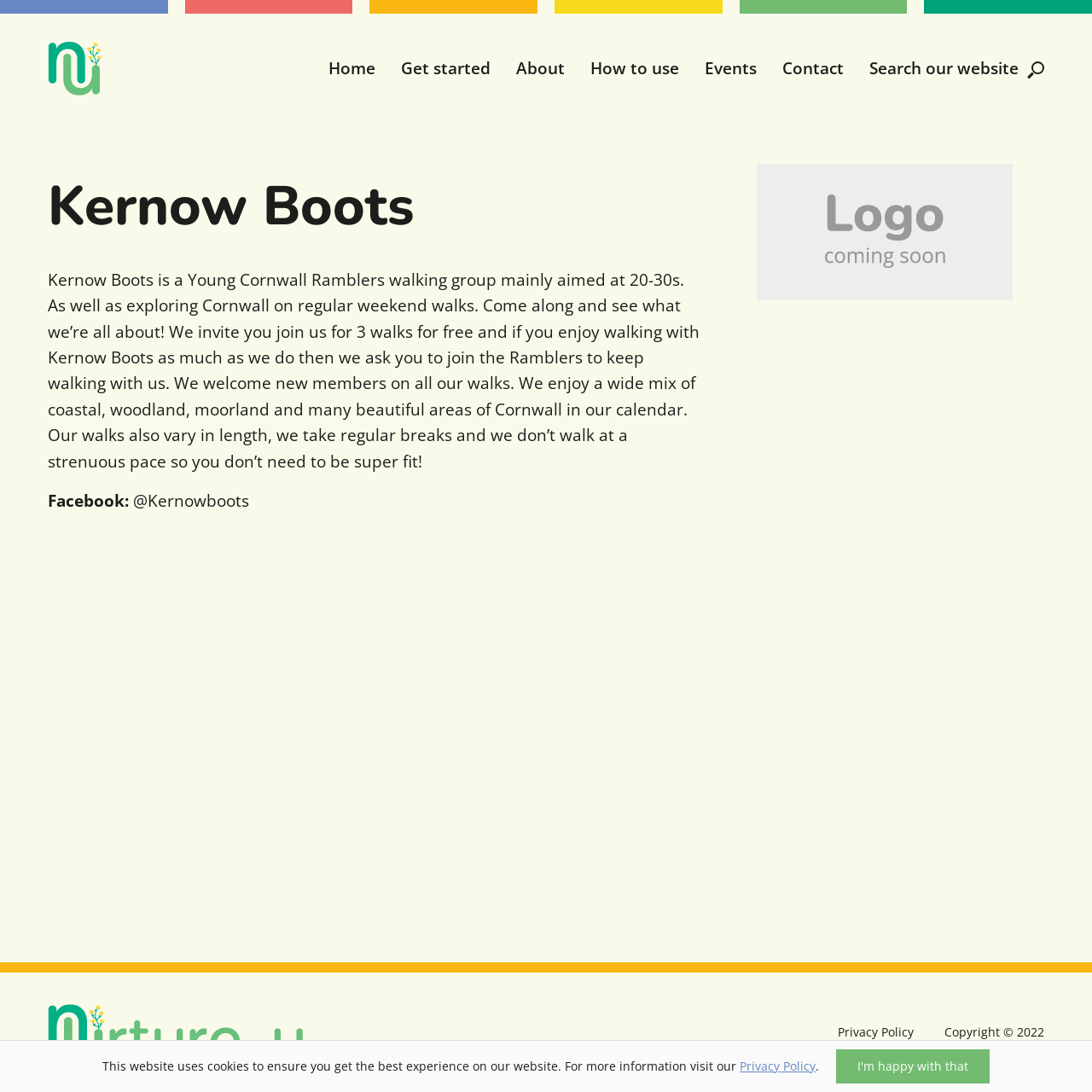Give a one-word or one-phrase response to the question: 
What is the age range of the walking group?

20-30s